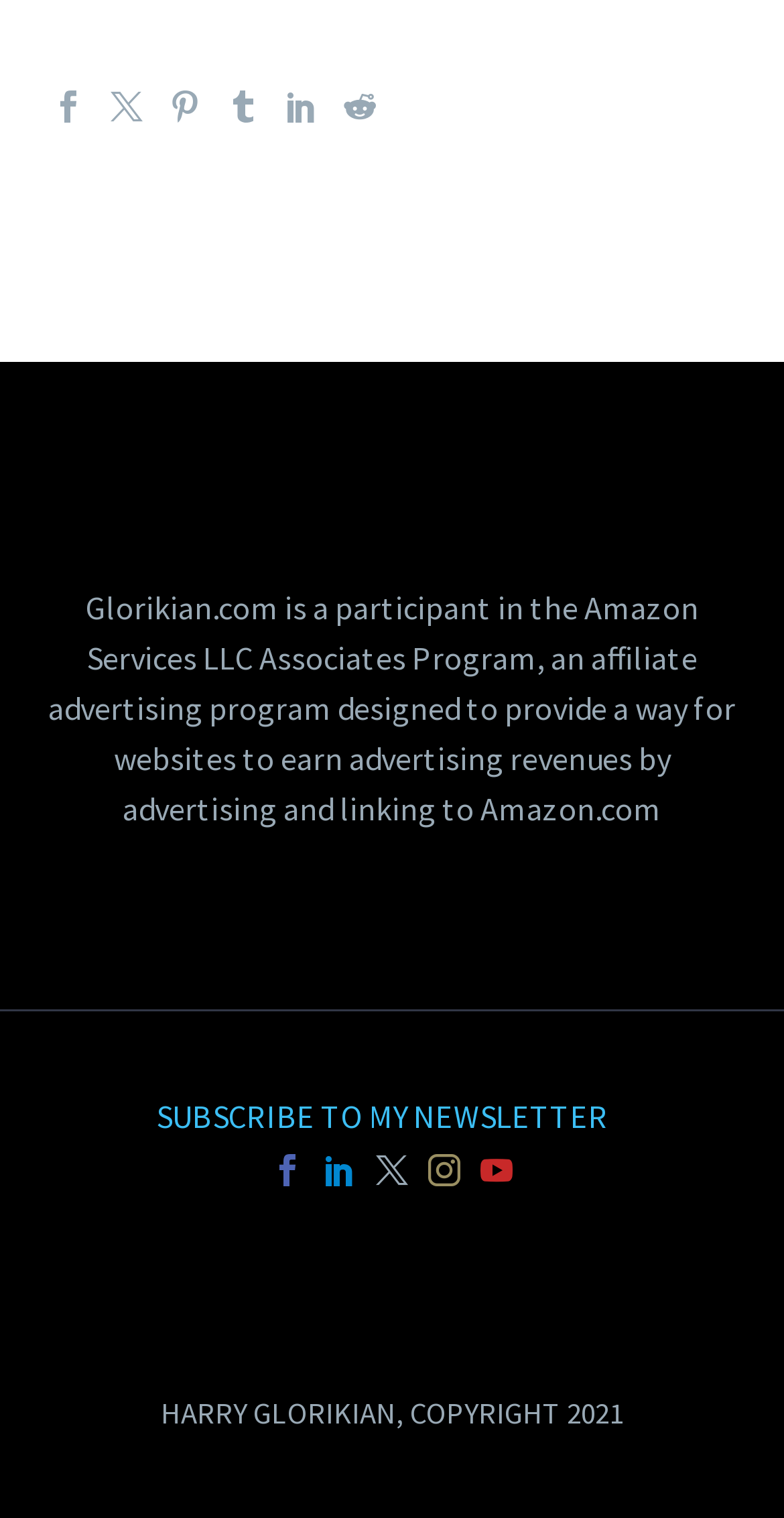Can you pinpoint the bounding box coordinates for the clickable element required for this instruction: "Click the first social media icon"? The coordinates should be four float numbers between 0 and 1, i.e., [left, top, right, bottom].

[0.067, 0.059, 0.108, 0.08]